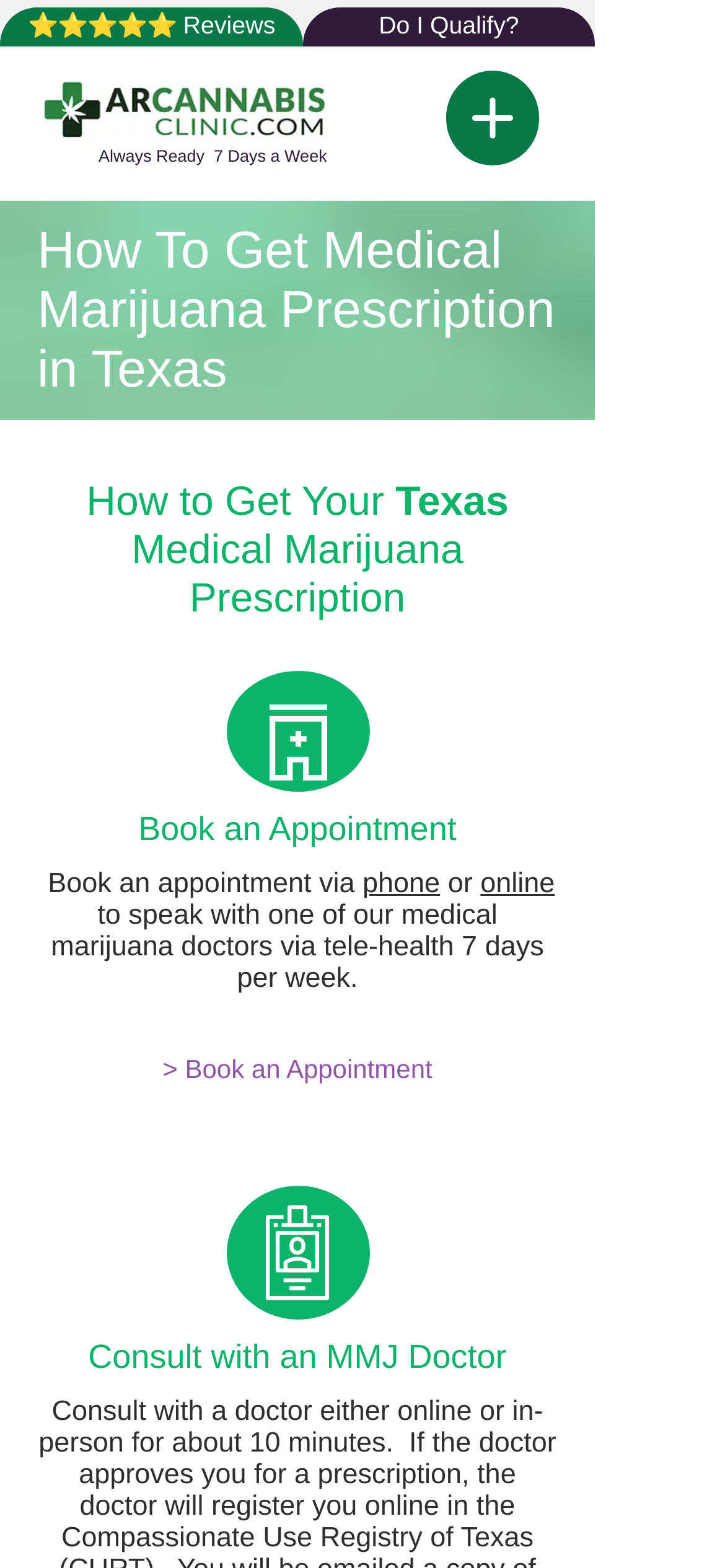Please locate the UI element described by "alt="Youtube"" and provide its bounding box coordinates.

None